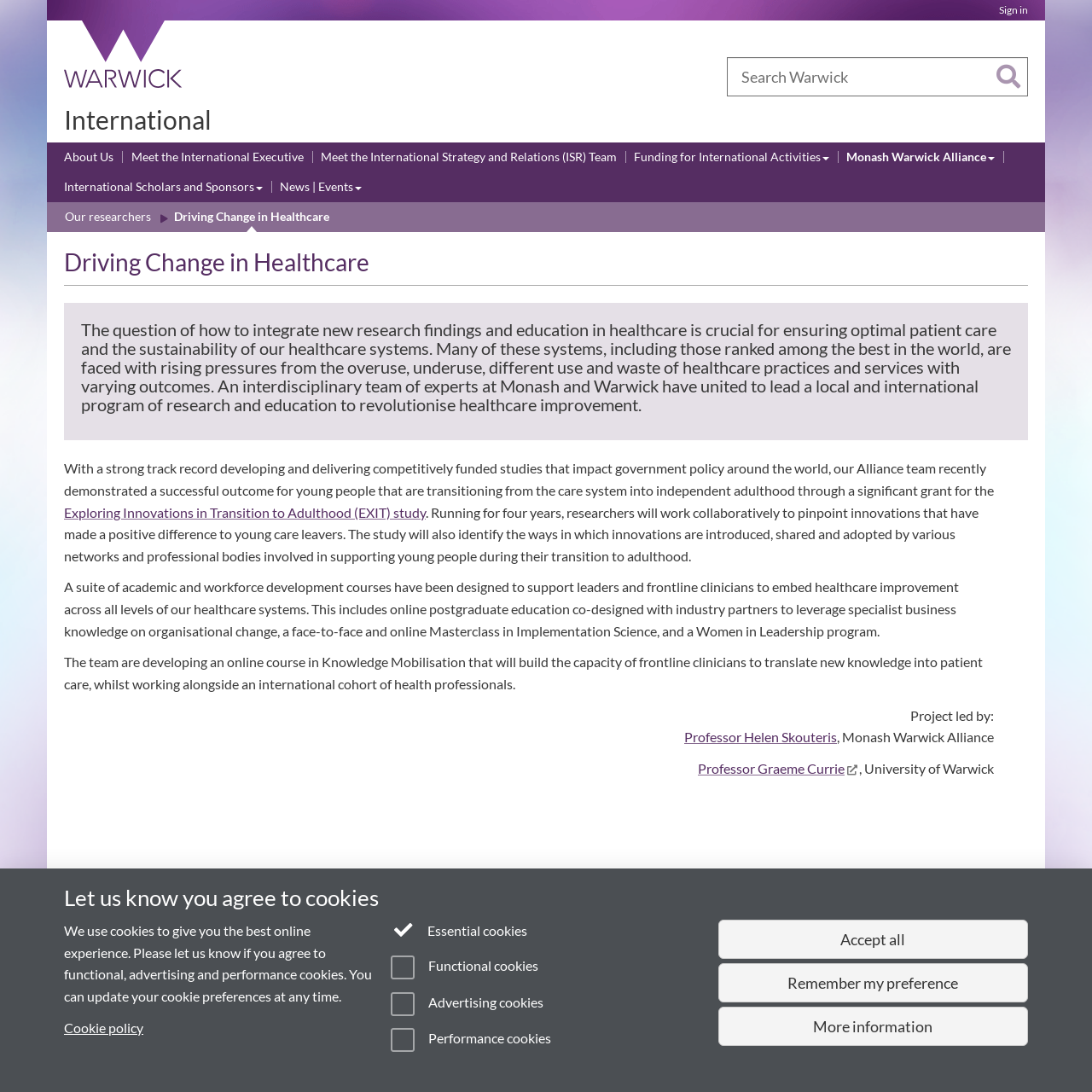What is the topic of the research program?
Look at the image and provide a detailed response to the question.

I found the answer by reading the text in the main content area, which mentions 'research and education to revolutionise healthcare improvement'.